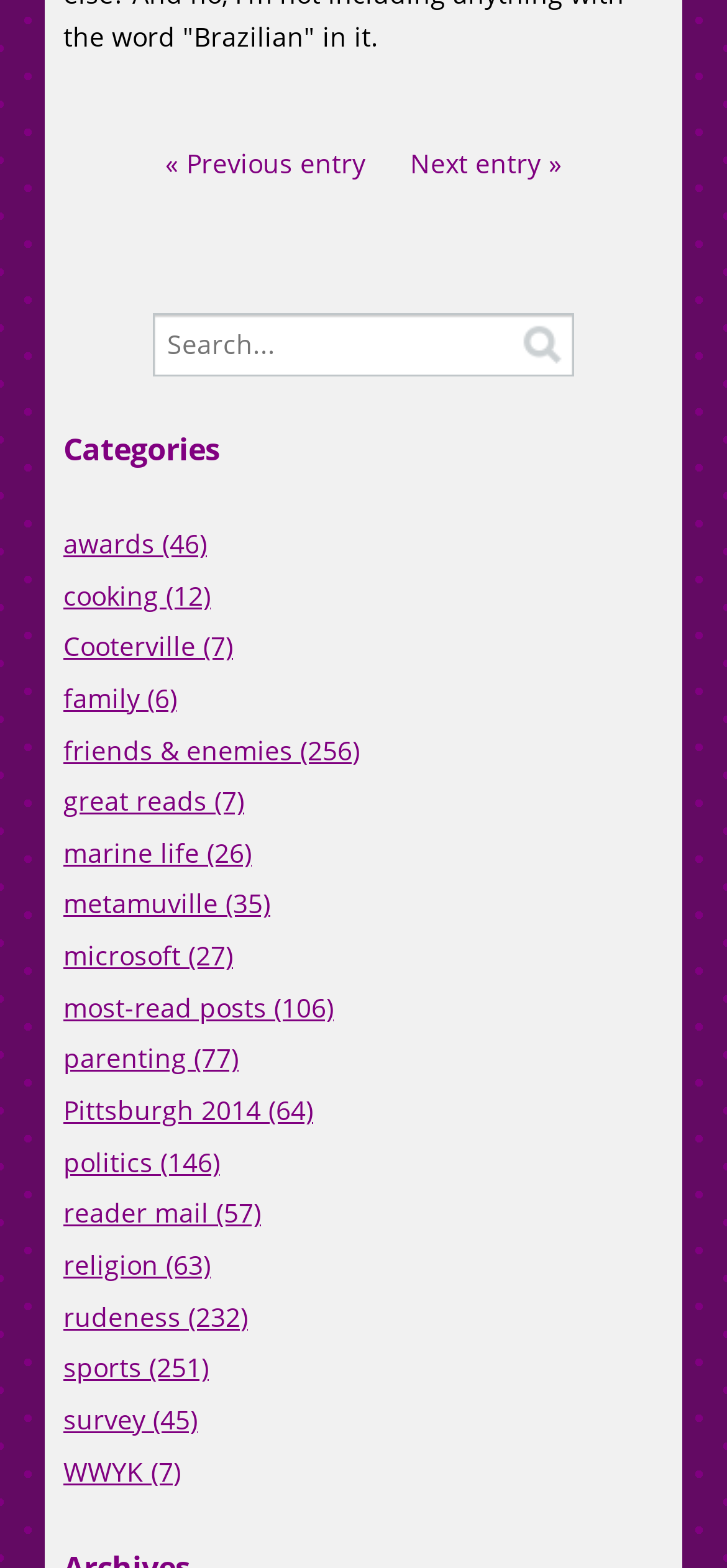Pinpoint the bounding box coordinates of the clickable element needed to complete the instruction: "Click the menu". The coordinates should be provided as four float numbers between 0 and 1: [left, top, right, bottom].

None